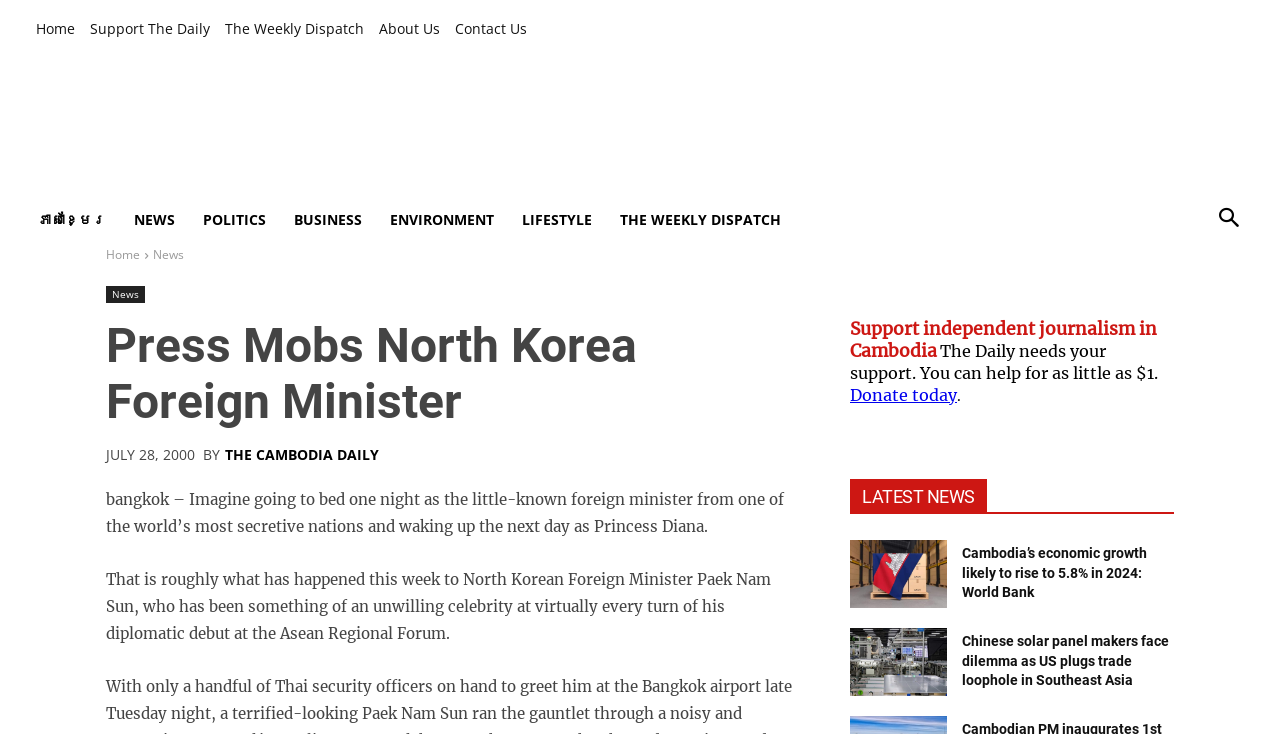Locate the bounding box of the user interface element based on this description: "Politics".

[0.148, 0.266, 0.219, 0.332]